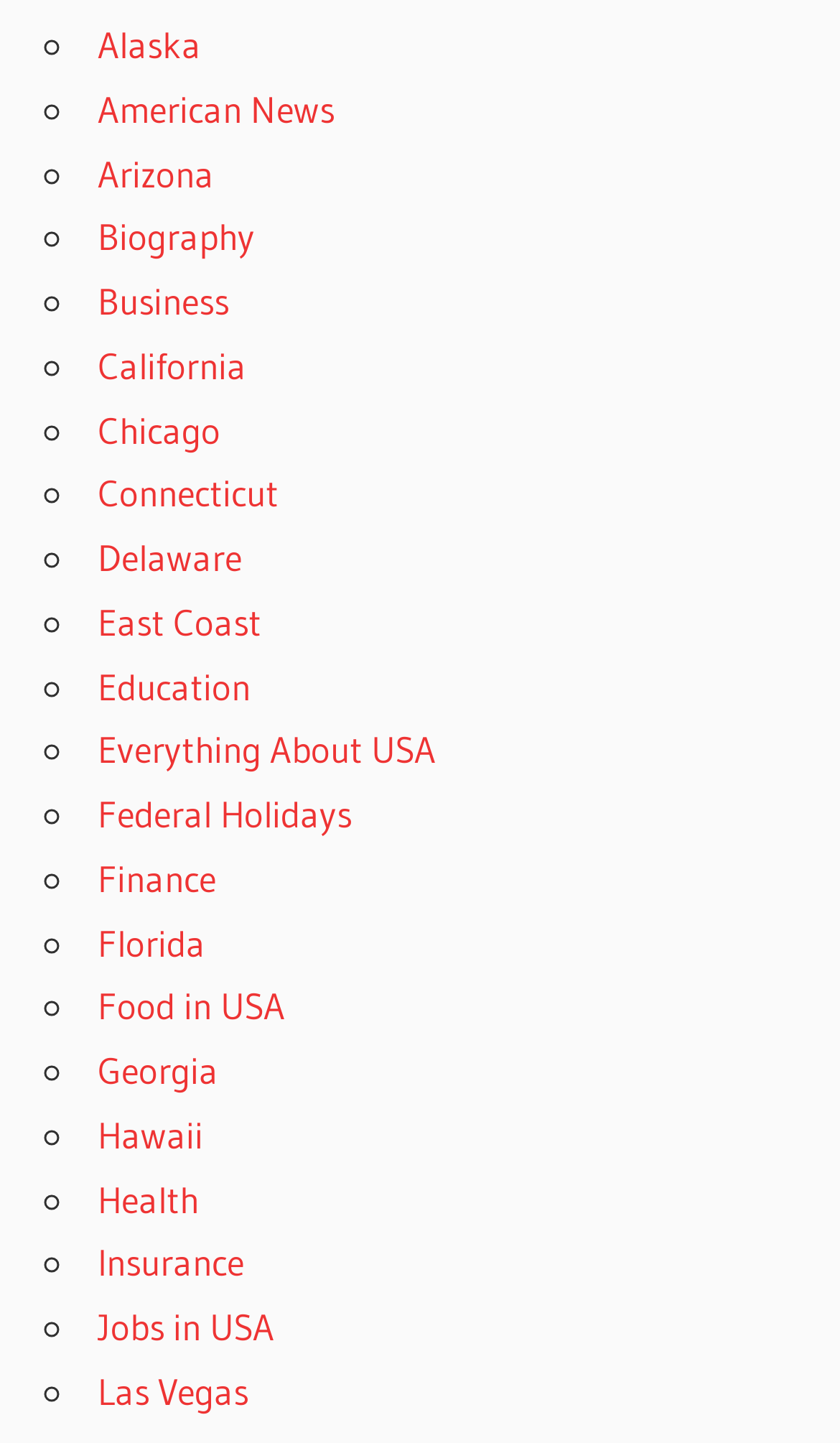Point out the bounding box coordinates of the section to click in order to follow this instruction: "Click on Alaska".

[0.116, 0.015, 0.239, 0.046]